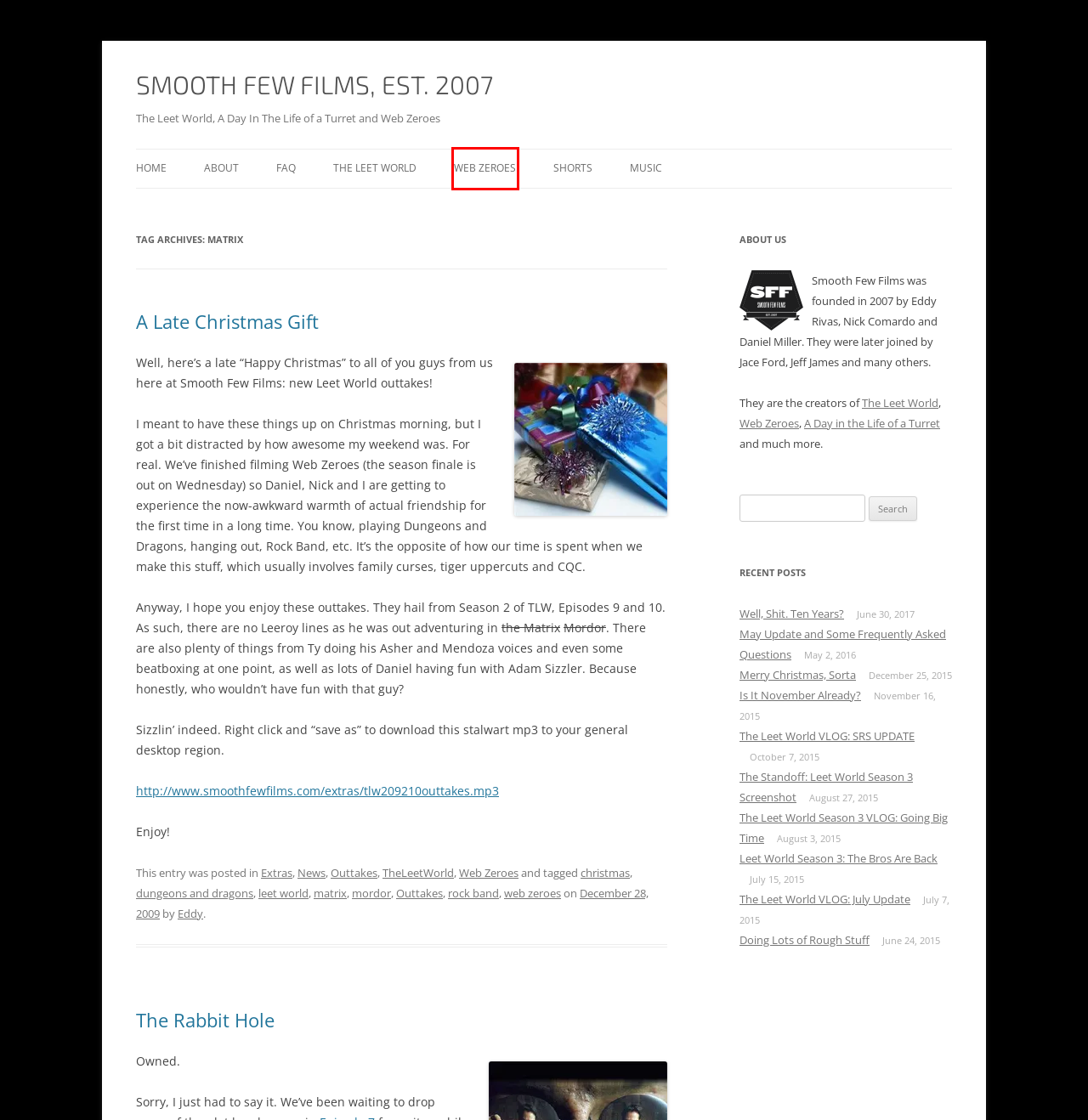Take a look at the provided webpage screenshot featuring a red bounding box around an element. Select the most appropriate webpage description for the page that loads after clicking on the element inside the red bounding box. Here are the candidates:
A. The Rabbit Hole - SMOOTH FEW FILMS, EST. 2007
B. WZ Episodes Archive - SMOOTH FEW FILMS, EST. 2007
C. Shorts Archive - SMOOTH FEW FILMS, EST. 2007
D. Merry Christmas, Sorta - SMOOTH FEW FILMS, EST. 2007
E. Eddy, Author at SMOOTH FEW FILMS, EST. 2007
F. The Standoff: Leet World Season 3 Screenshot | SFF
G. mordor Archives - SMOOTH FEW FILMS, EST. 2007
H. christmas Archives - SMOOTH FEW FILMS, EST. 2007

B